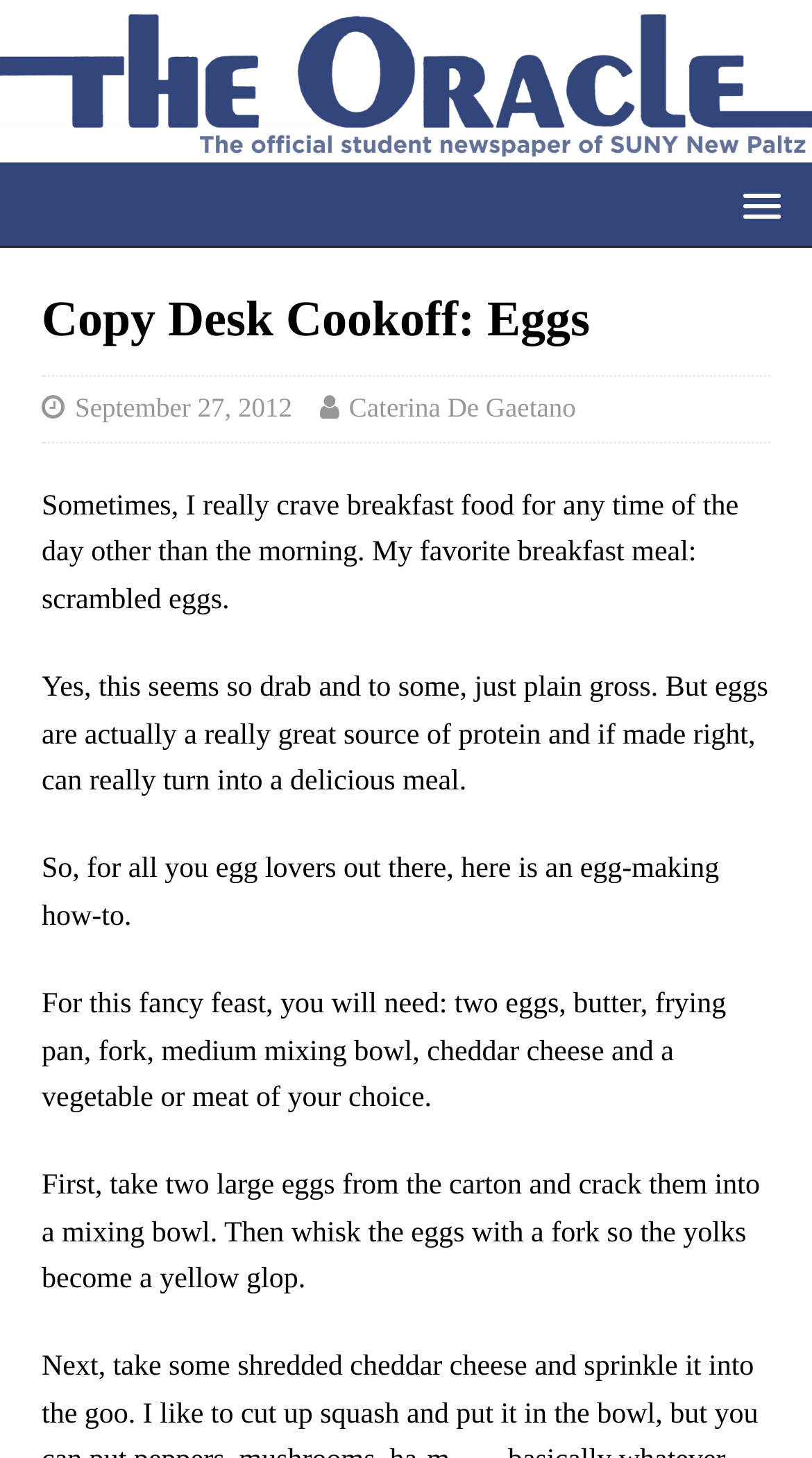Offer an in-depth caption of the entire webpage.

The webpage is an article about scrambled eggs, specifically a recipe and guide on how to make them. At the top left of the page, there is a link to "The New Paltz Oracle" accompanied by an image with the same name. Below this, there is a header section with a heading that reads "Copy Desk Cookoff: Eggs". To the right of the heading, there are two links, one indicating the date "September 27, 2012" and another with the author's name "Caterina De Gaetano".

The main content of the article starts below the header section, where the author expresses their love for breakfast food, specifically scrambled eggs, and how they are a great source of protein. The text is divided into four paragraphs, each describing a step in the recipe. The first paragraph introduces the idea of making scrambled eggs, the second explains the benefits of eggs, the third provides a list of ingredients needed, and the fourth describes the first step in the recipe, which is to crack the eggs into a mixing bowl and whisk them with a fork.

Throughout the article, the text is positioned in the middle of the page, with a consistent margin on the left and right sides. The font size and style appear to be uniform throughout the article, making it easy to read.